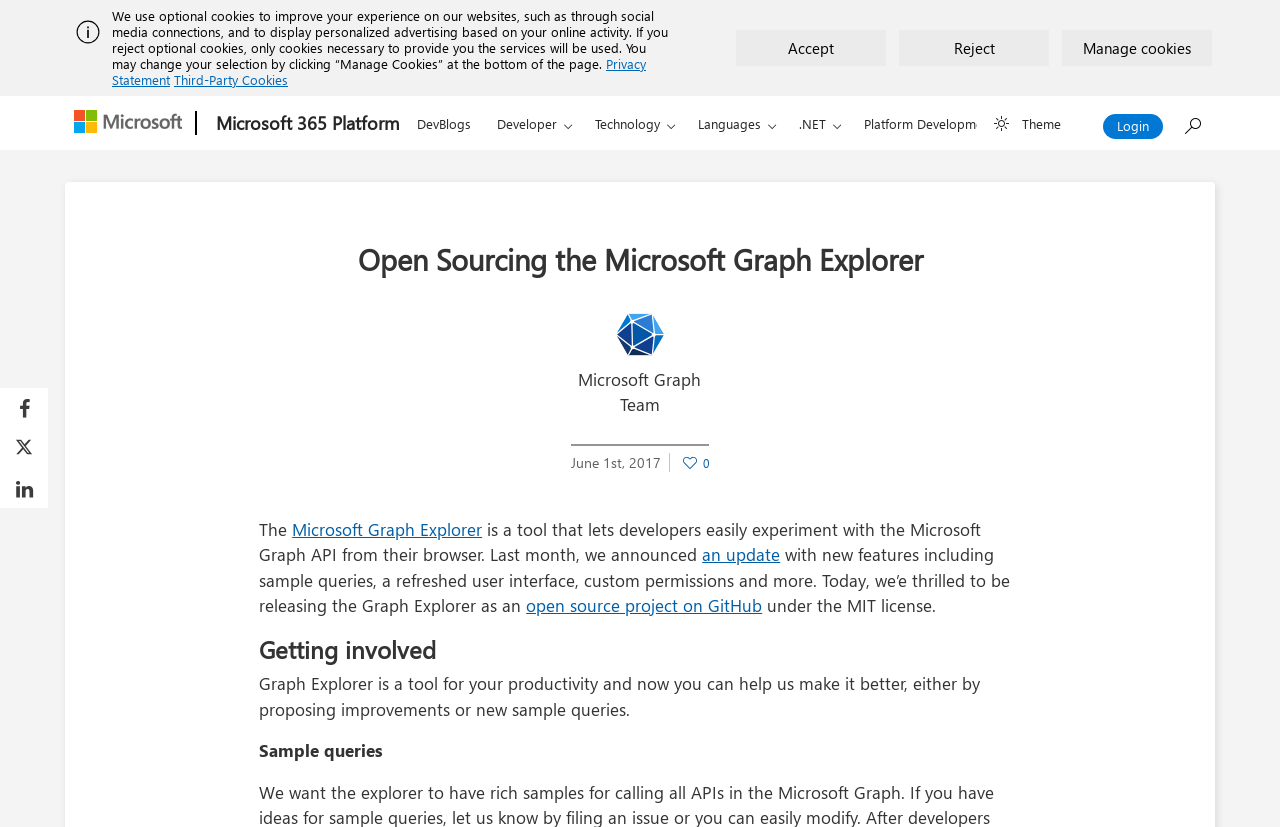What is the license under which the Graph Explorer is released?
Answer the question with a single word or phrase derived from the image.

MIT license